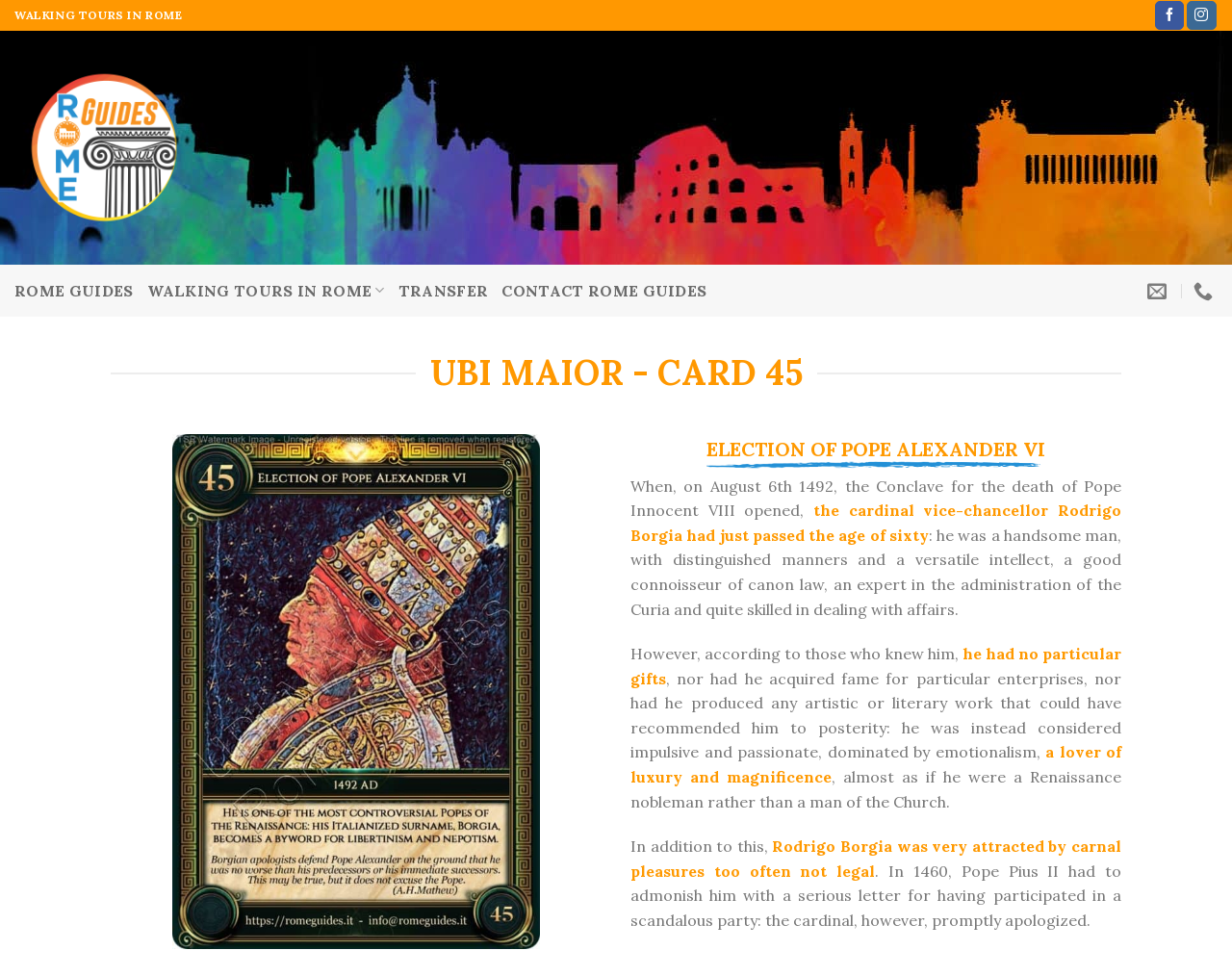Please answer the following question using a single word or phrase: 
What is the name of the organization that designed the card game?

Rome Guides